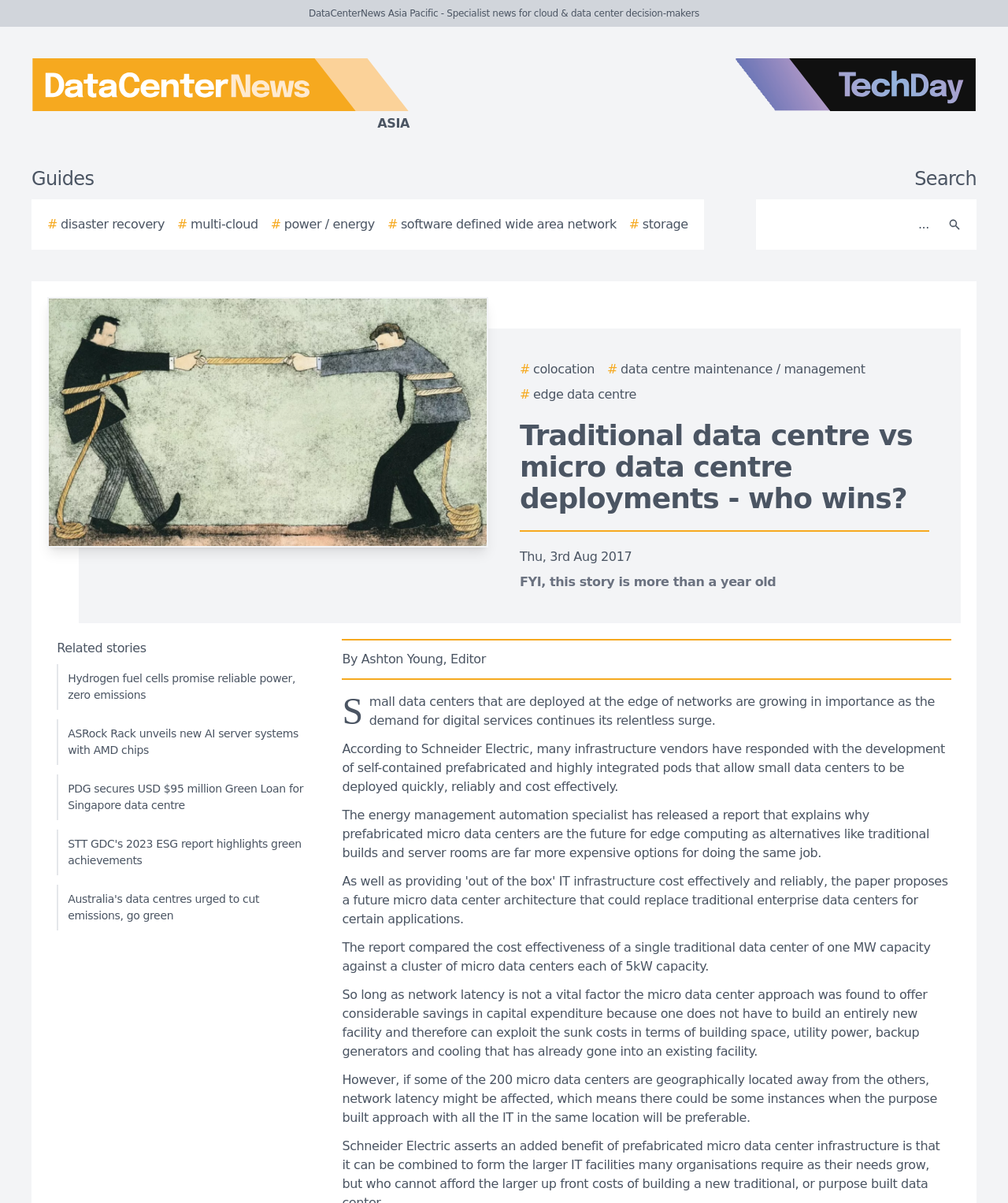Identify the bounding box for the element characterized by the following description: "# storage".

[0.624, 0.179, 0.683, 0.194]